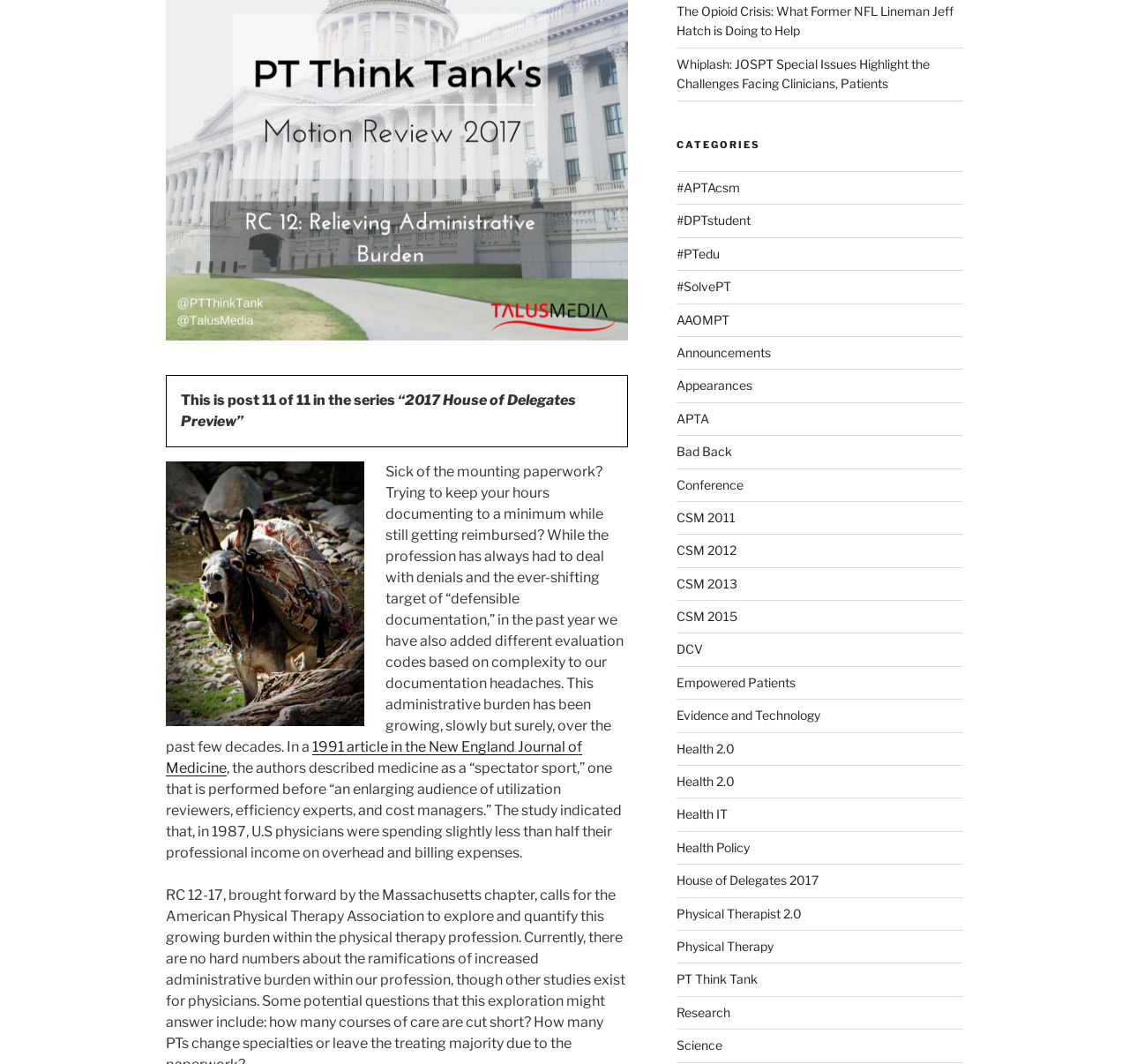Bounding box coordinates are to be given in the format (top-left x, top-left y, bottom-right x, bottom-right y). All values must be floating point numbers between 0 and 1. Provide the bounding box coordinate for the UI element described as: CSM 2013

[0.599, 0.541, 0.653, 0.555]